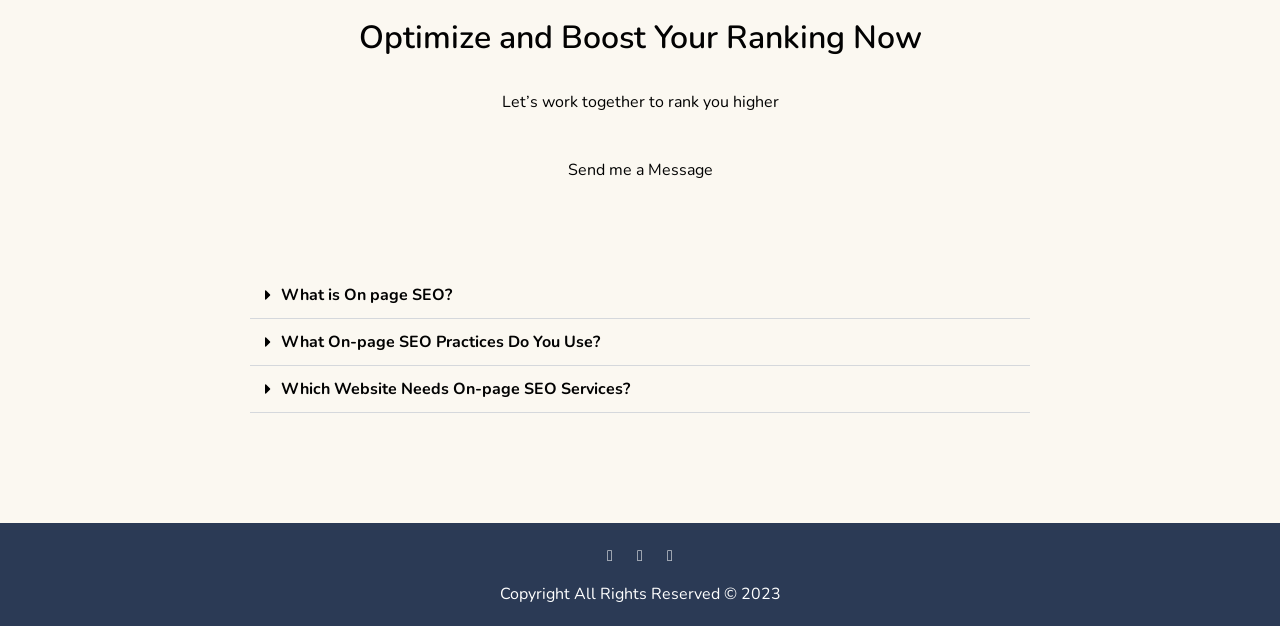Locate the coordinates of the bounding box for the clickable region that fulfills this instruction: "Read the article 'Turkey’s top court contradicts own ruling in case of teacher sanctioned for sharing peace petition on social media'".

None